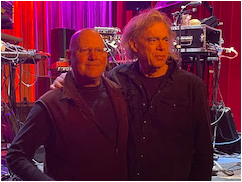Respond with a single word or phrase to the following question:
Under which label will their album be released?

Timeroom/Soundscape